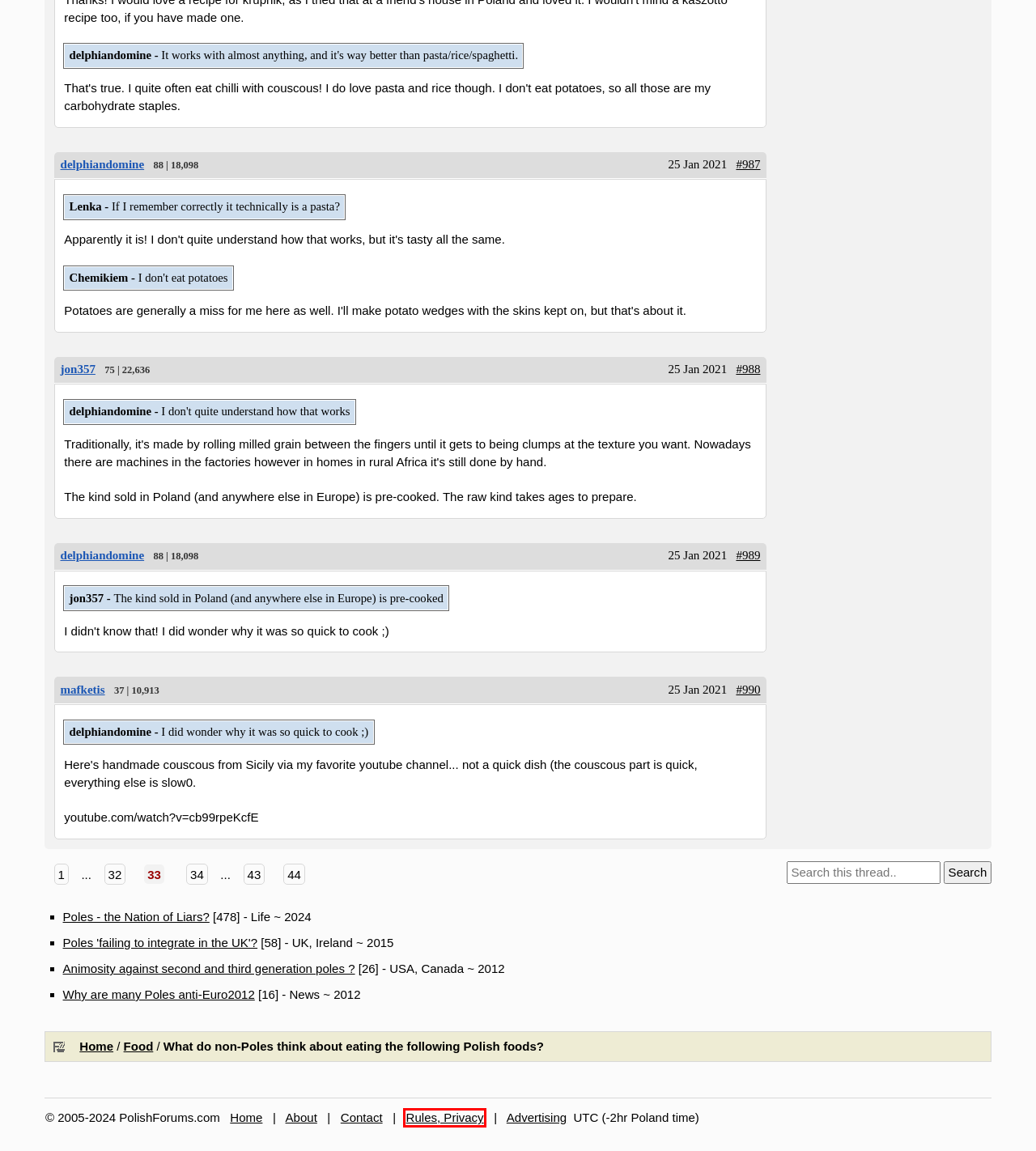You are given a screenshot depicting a webpage with a red bounding box around a UI element. Select the description that best corresponds to the new webpage after clicking the selected element. Here are the choices:
A. Poles 'failing to integrate in the UK'?
B. Contact Us
C. Why are many Poles anti-Euro2012
D. Animosity against second and third generation poles ?
E. Targeted Advertising for Your Poland-Related Business
F. Poles - the Nation of Liars?
G. Privacy Policy, Terms of Service, Code of Conduct, and Disclaimer
H. About Us

G